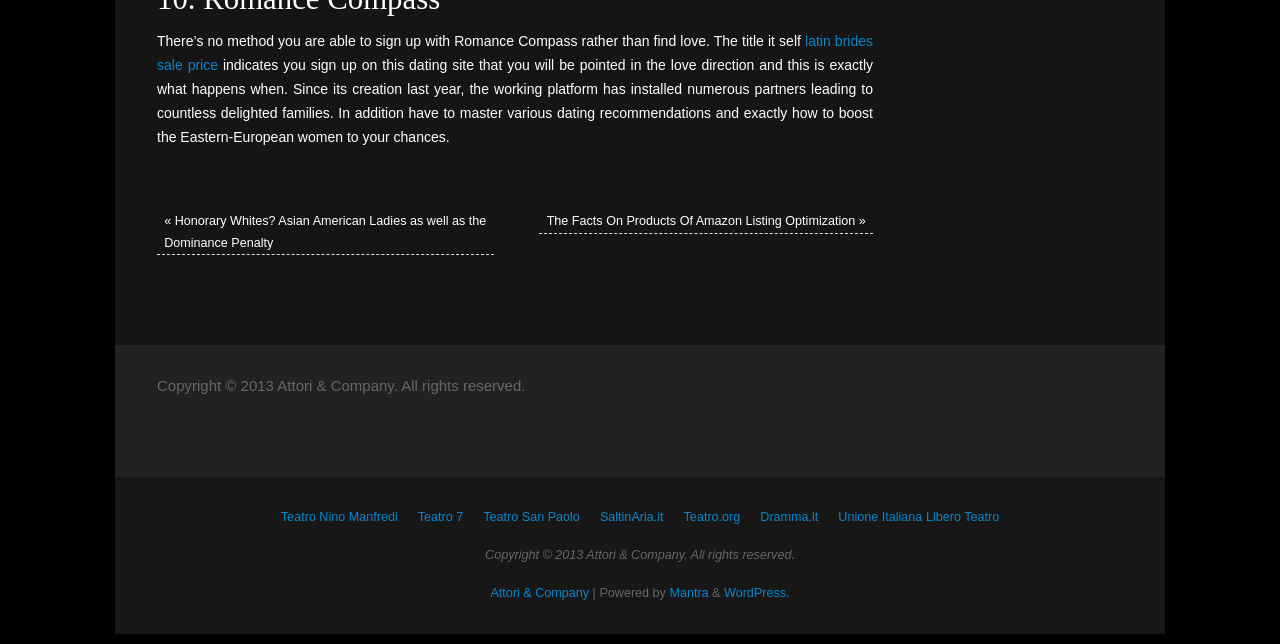Identify the bounding box for the UI element described as: "Teatro.org". The coordinates should be four float numbers between 0 and 1, i.e., [left, top, right, bottom].

[0.534, 0.792, 0.578, 0.813]